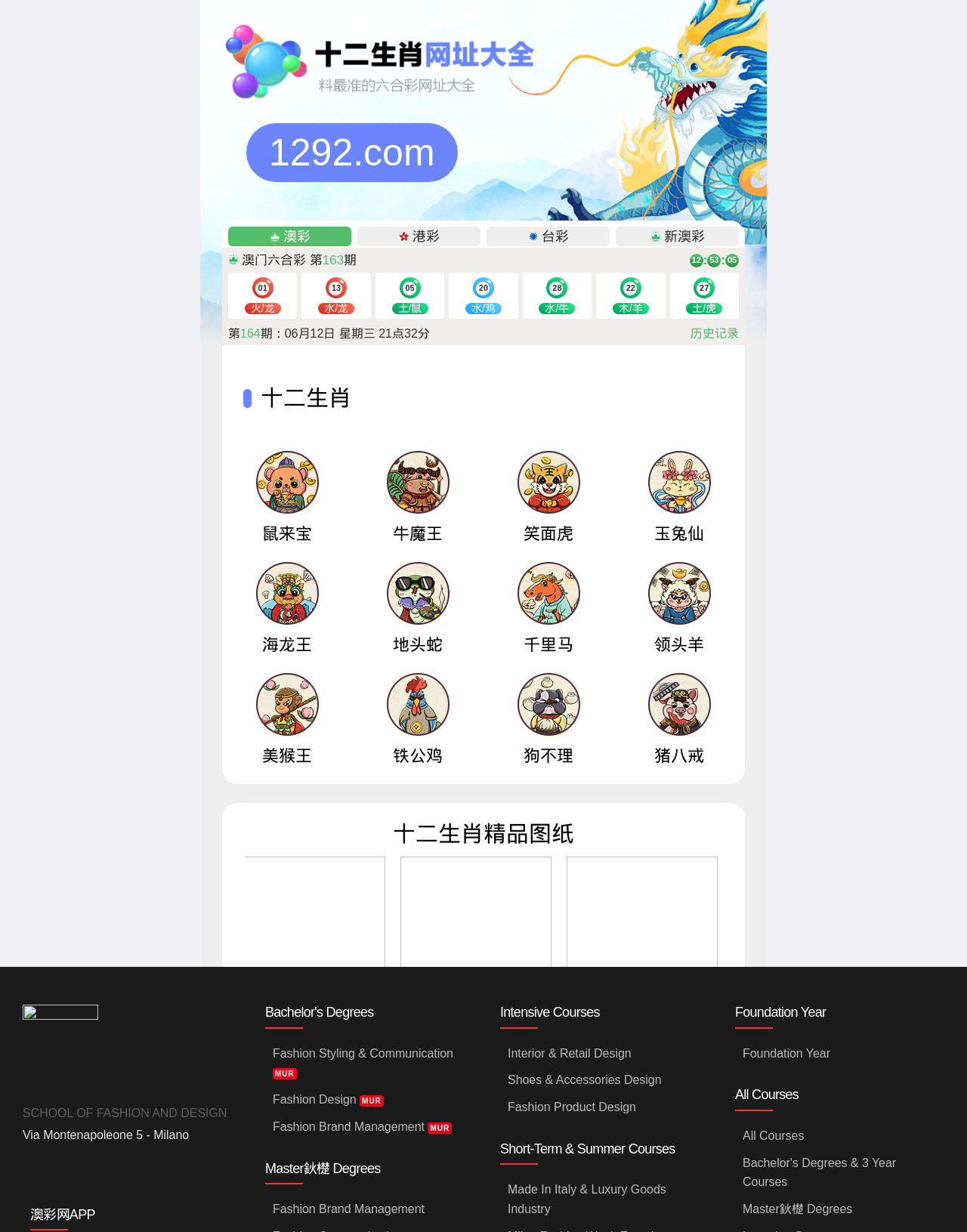Determine the bounding box coordinates of the section I need to click to execute the following instruction: "browse All Courses". Provide the coordinates as four float numbers between 0 and 1, i.e., [left, top, right, bottom].

[0.76, 0.882, 0.969, 0.896]